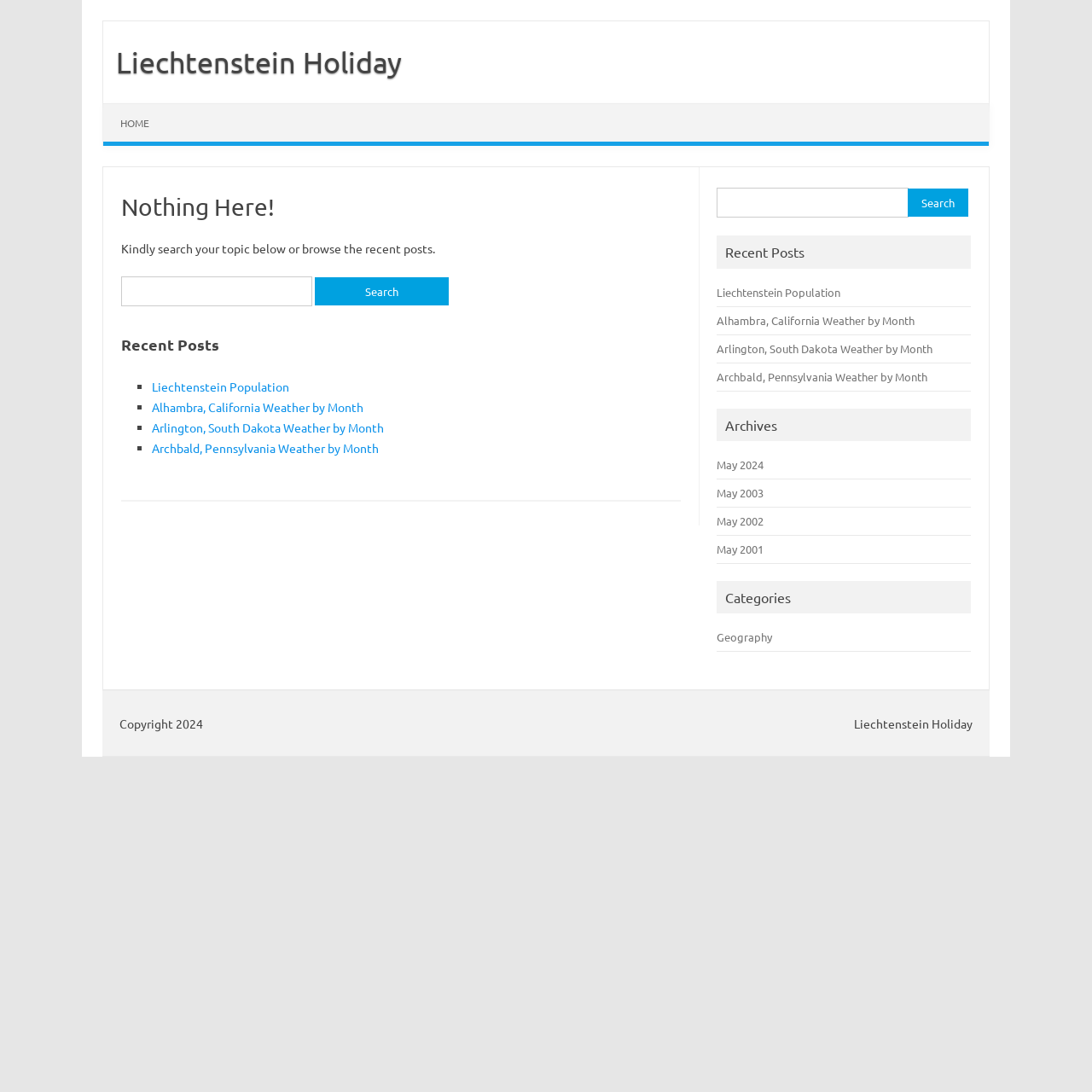Predict the bounding box for the UI component with the following description: "Geography".

[0.657, 0.577, 0.707, 0.59]